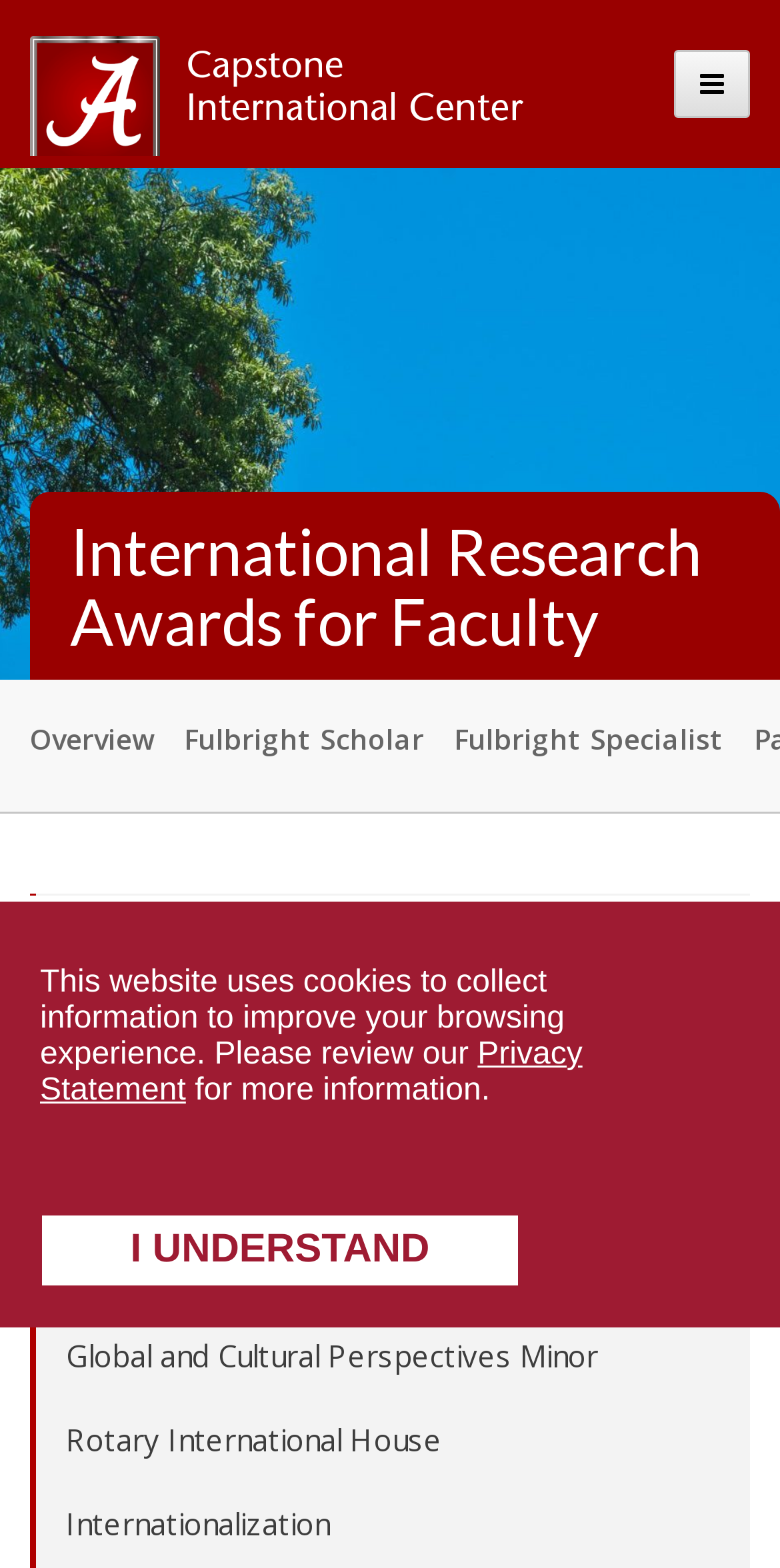What type of awards are mentioned on the webpage?
Could you please answer the question thoroughly and with as much detail as possible?

I found the answer by reading the main heading on the webpage, which states 'International Research Awards for Faculty'.